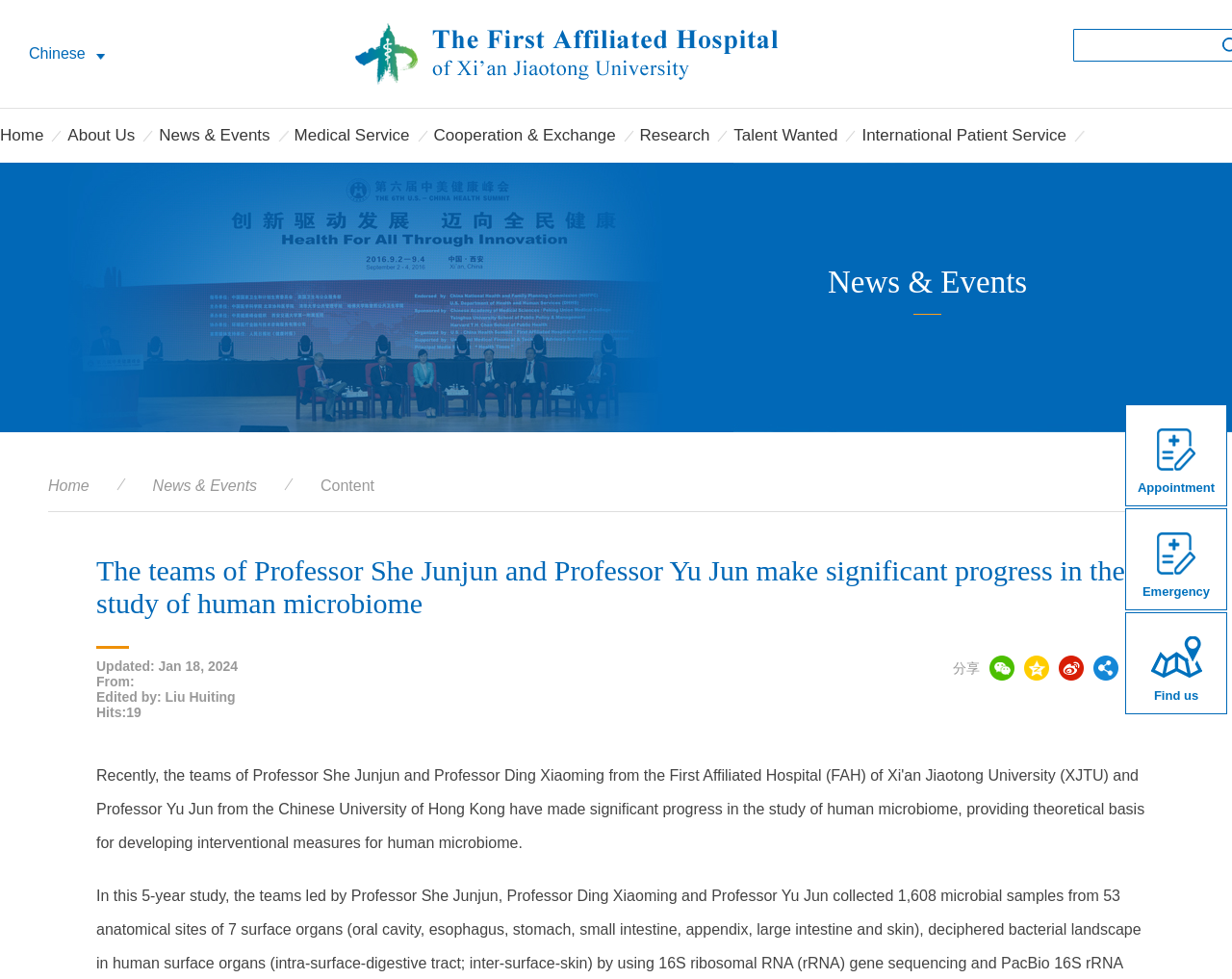Extract the bounding box coordinates for the described element: "International Patient Service". The coordinates should be represented as four float numbers between 0 and 1: [left, top, right, bottom].

[0.7, 0.111, 0.866, 0.166]